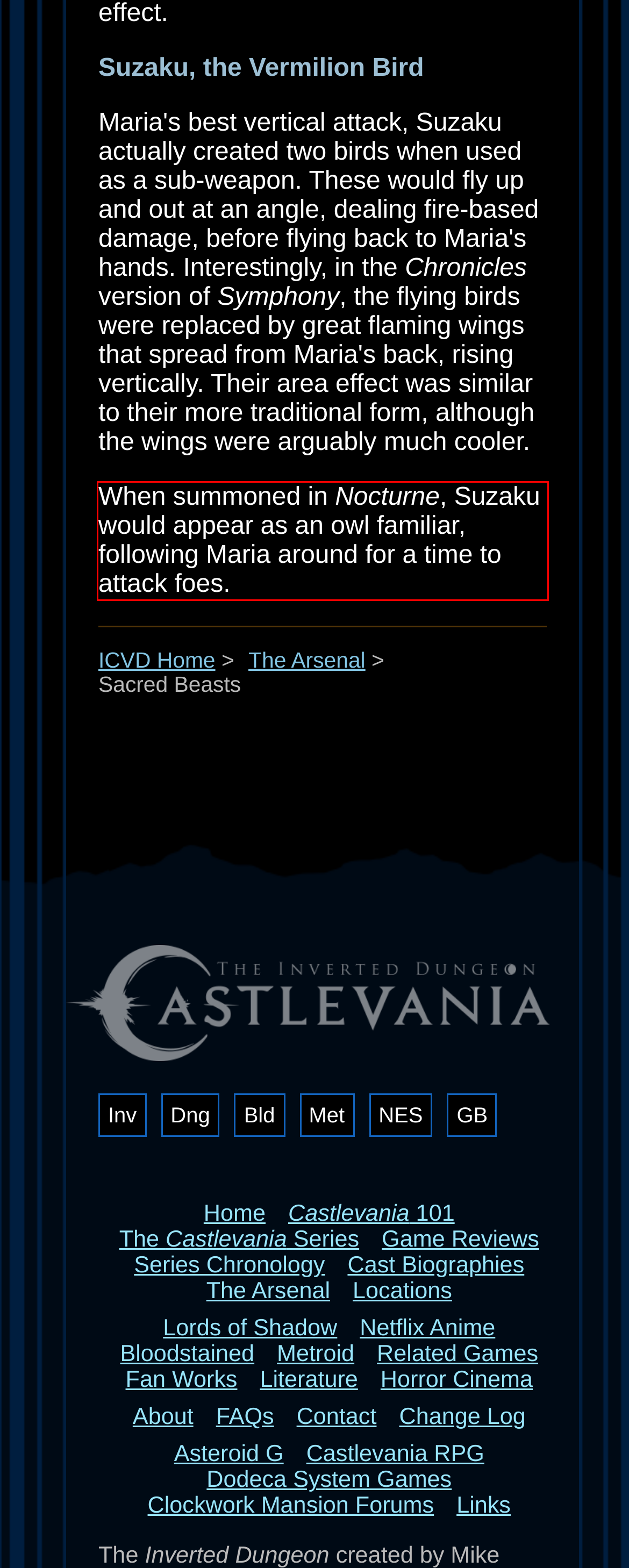You have a screenshot of a webpage with a UI element highlighted by a red bounding box. Use OCR to obtain the text within this highlighted area.

When summoned in Nocturne, Suzaku would appear as an owl familiar, following Maria around for a time to attack foes.